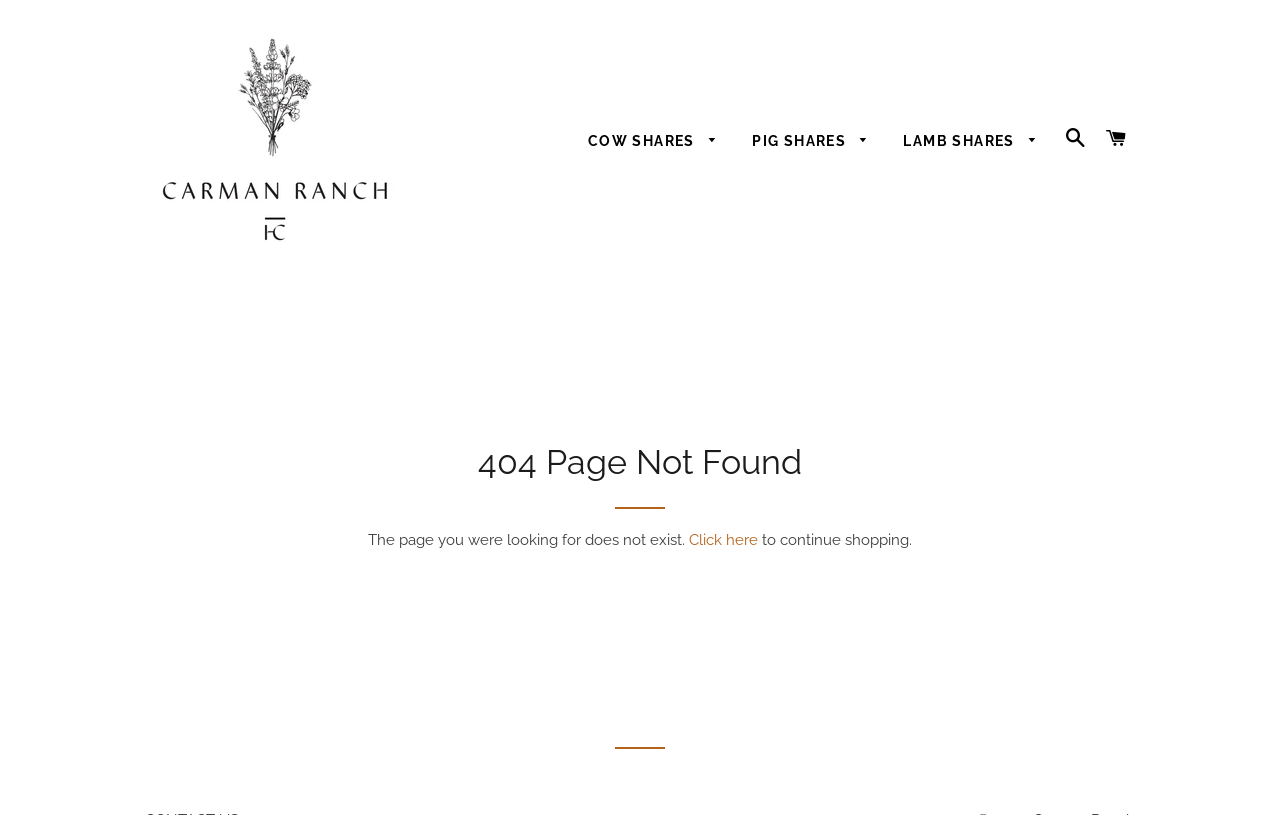Please identify the bounding box coordinates of the clickable area that will allow you to execute the instruction: "Learn more about beef cutting options".

[0.448, 0.299, 0.618, 0.342]